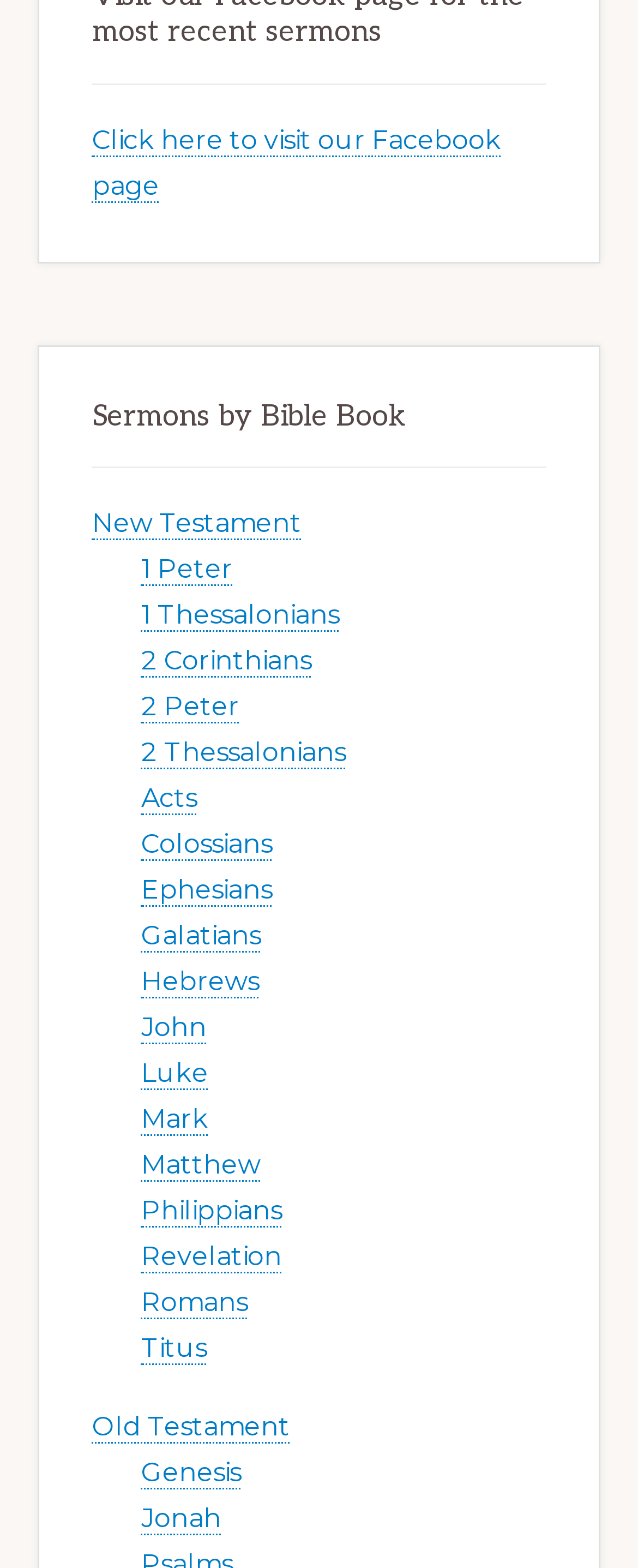Please identify the bounding box coordinates of the clickable element to fulfill the following instruction: "Read 1 Peter". The coordinates should be four float numbers between 0 and 1, i.e., [left, top, right, bottom].

[0.222, 0.353, 0.365, 0.374]